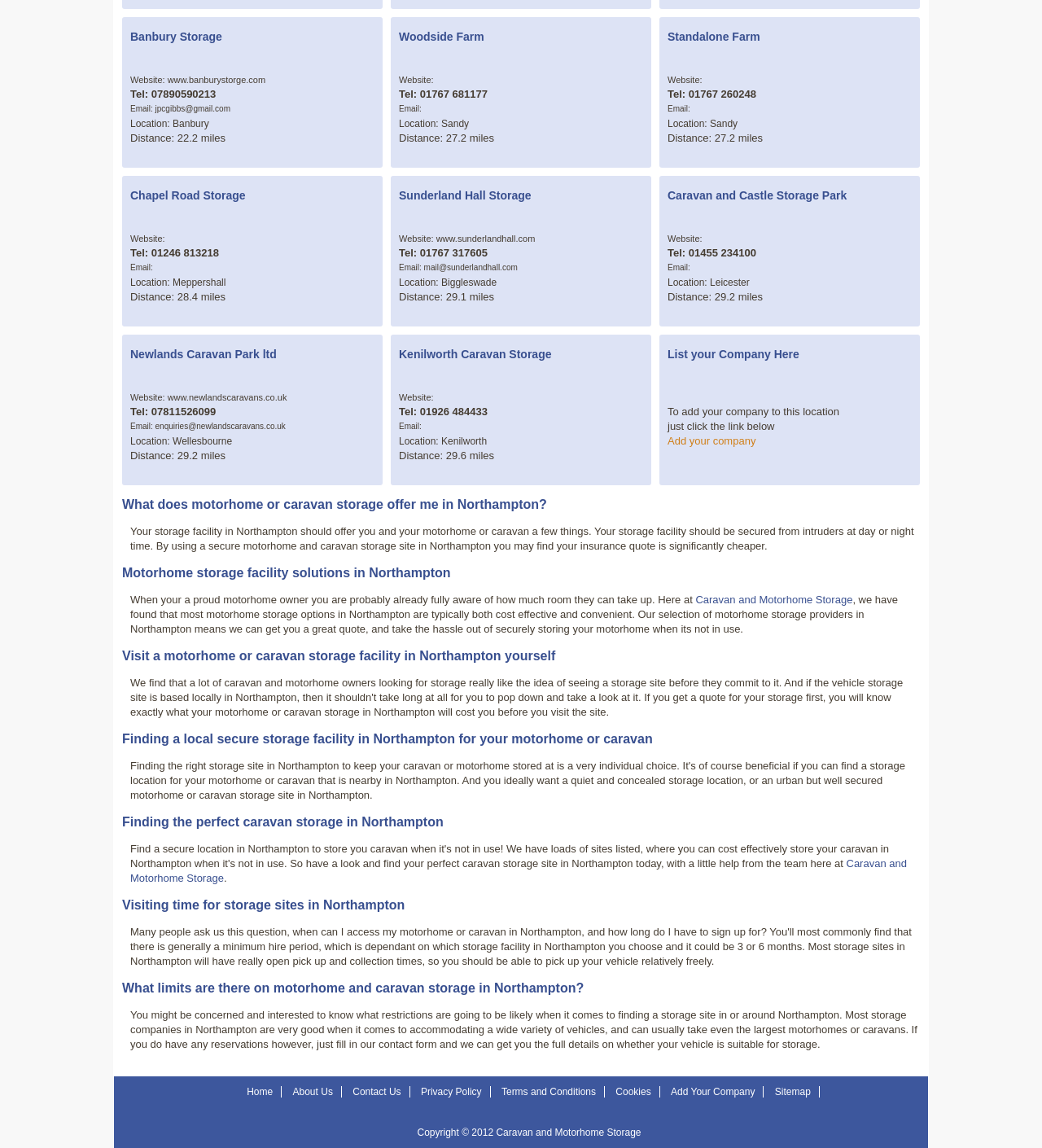Given the webpage screenshot and the description, determine the bounding box coordinates (top-left x, top-left y, bottom-right x, bottom-right y) that define the location of the UI element matching this description: Home

[0.237, 0.946, 0.262, 0.956]